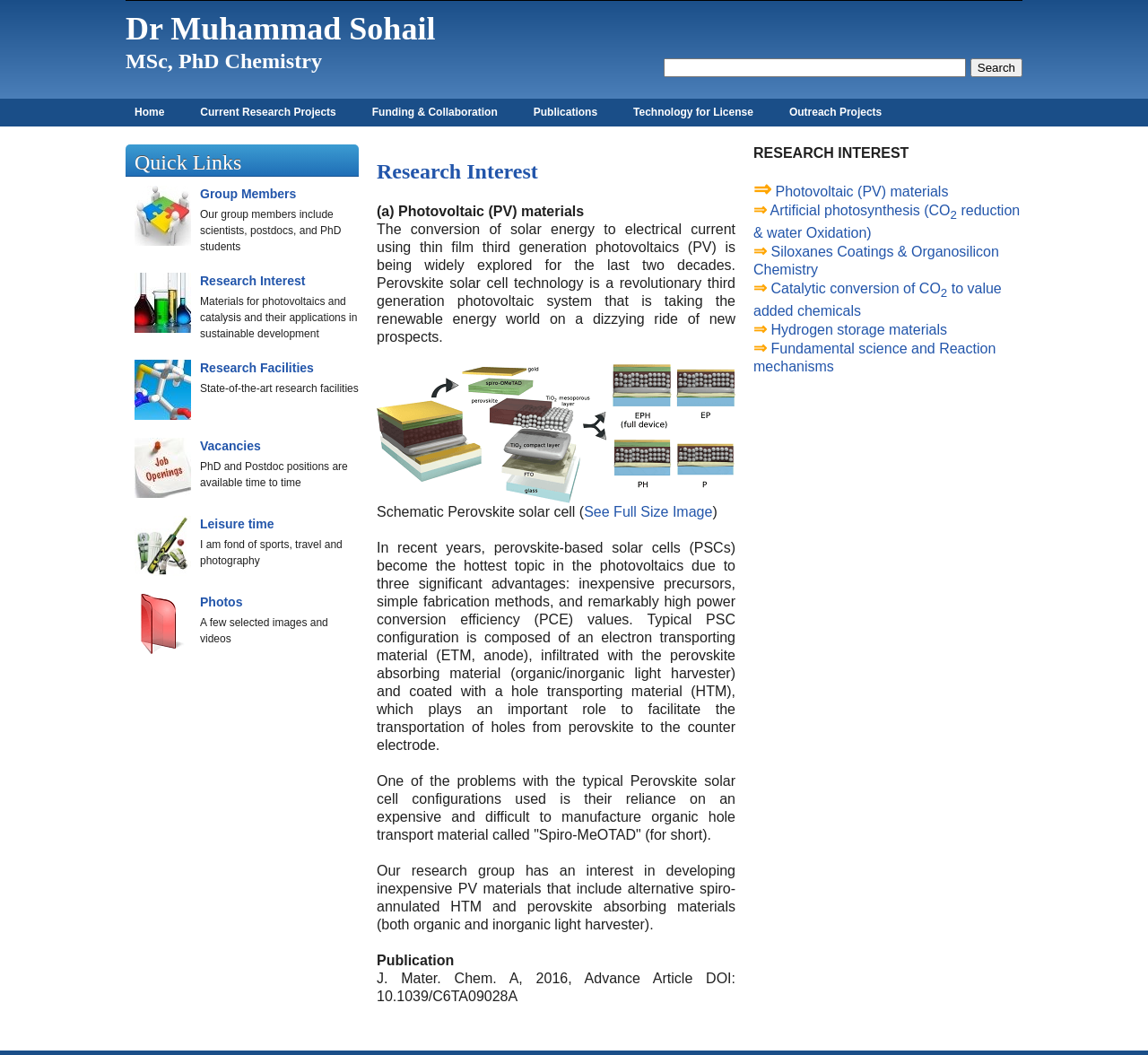Please respond to the question with a concise word or phrase:
What is the publication related to perovskite solar cells?

J. Mater. Chem. A, 2016